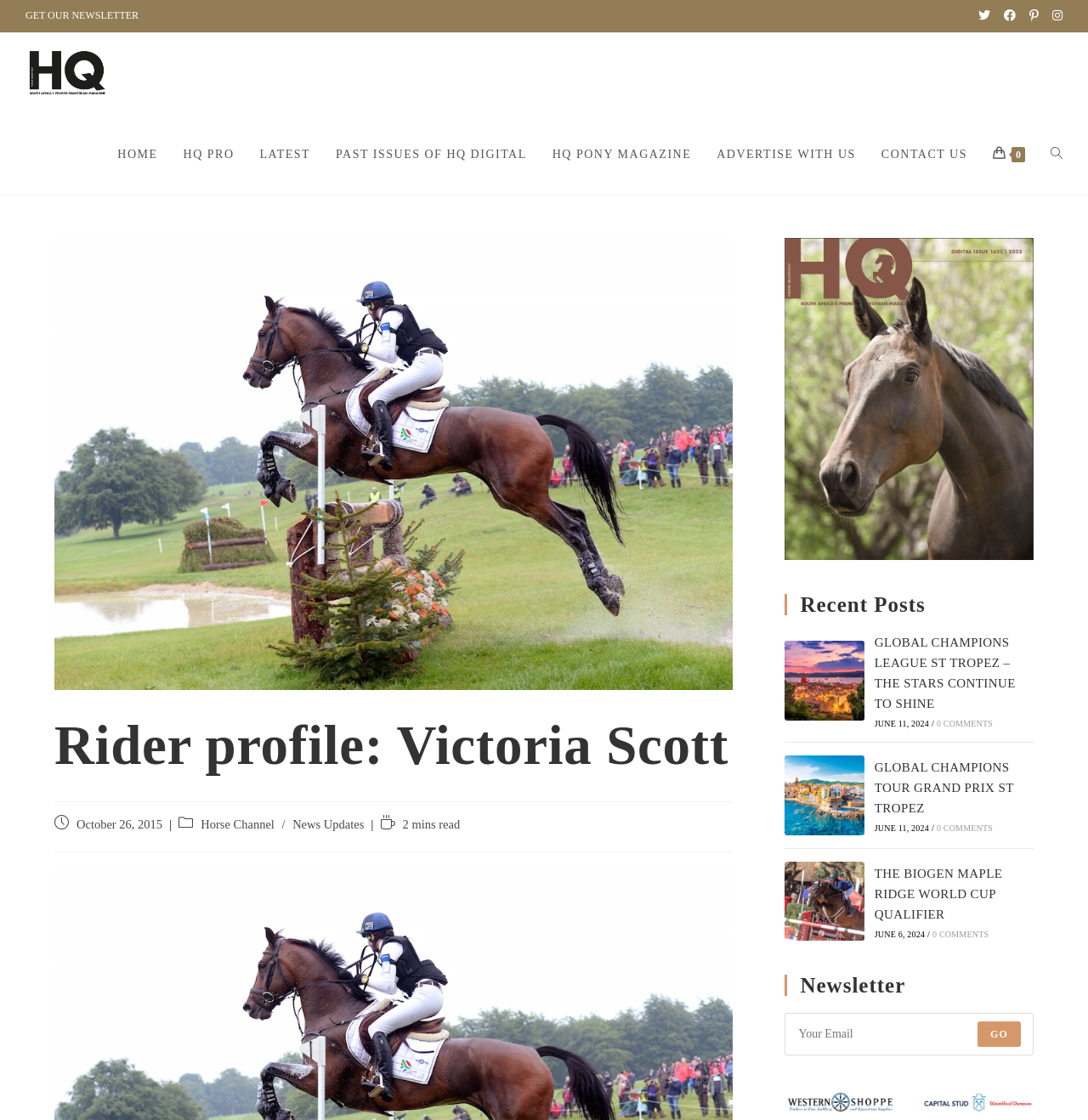Identify the bounding box coordinates for the element that needs to be clicked to fulfill this instruction: "Visit HQ Magazine homepage". Provide the coordinates in the format of four float numbers between 0 and 1: [left, top, right, bottom].

[0.023, 0.057, 0.1, 0.07]